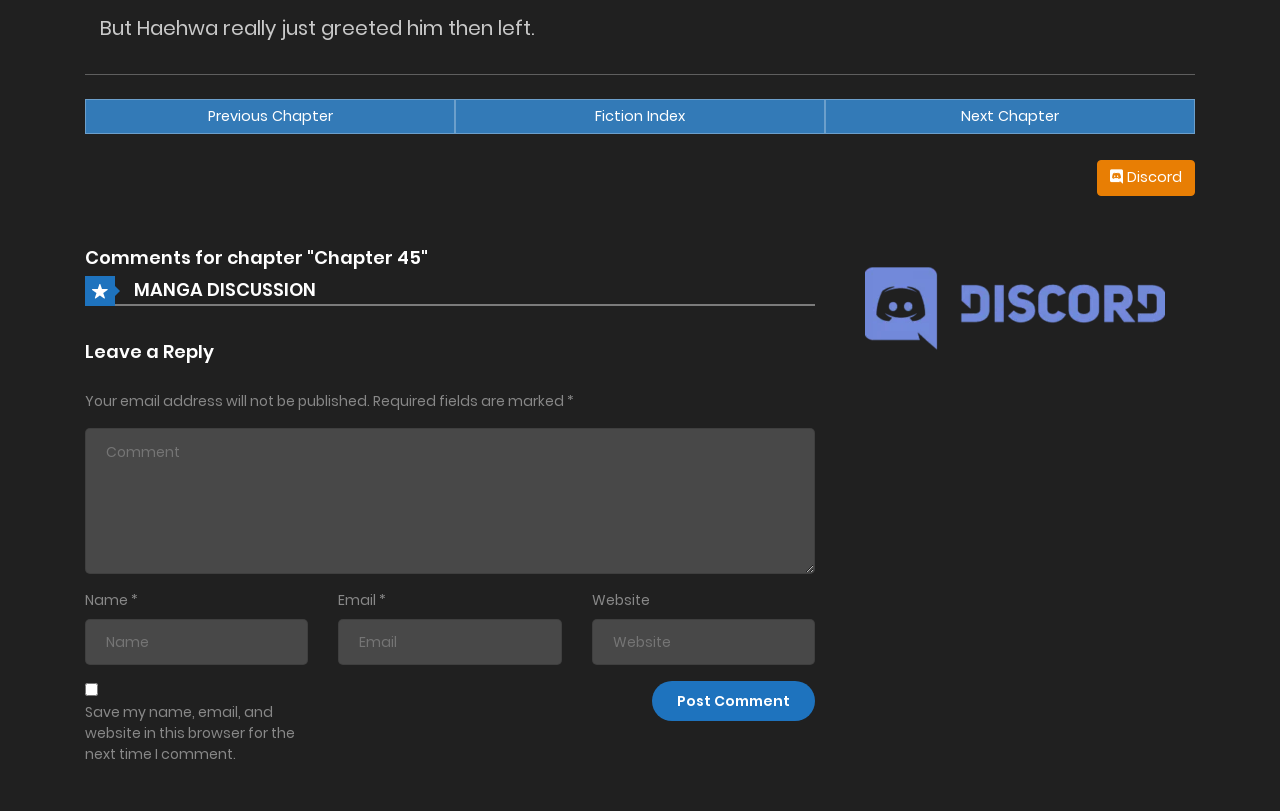Pinpoint the bounding box coordinates of the clickable element needed to complete the instruction: "Join the Discord". The coordinates should be provided as four float numbers between 0 and 1: [left, top, right, bottom].

[0.857, 0.198, 0.934, 0.242]